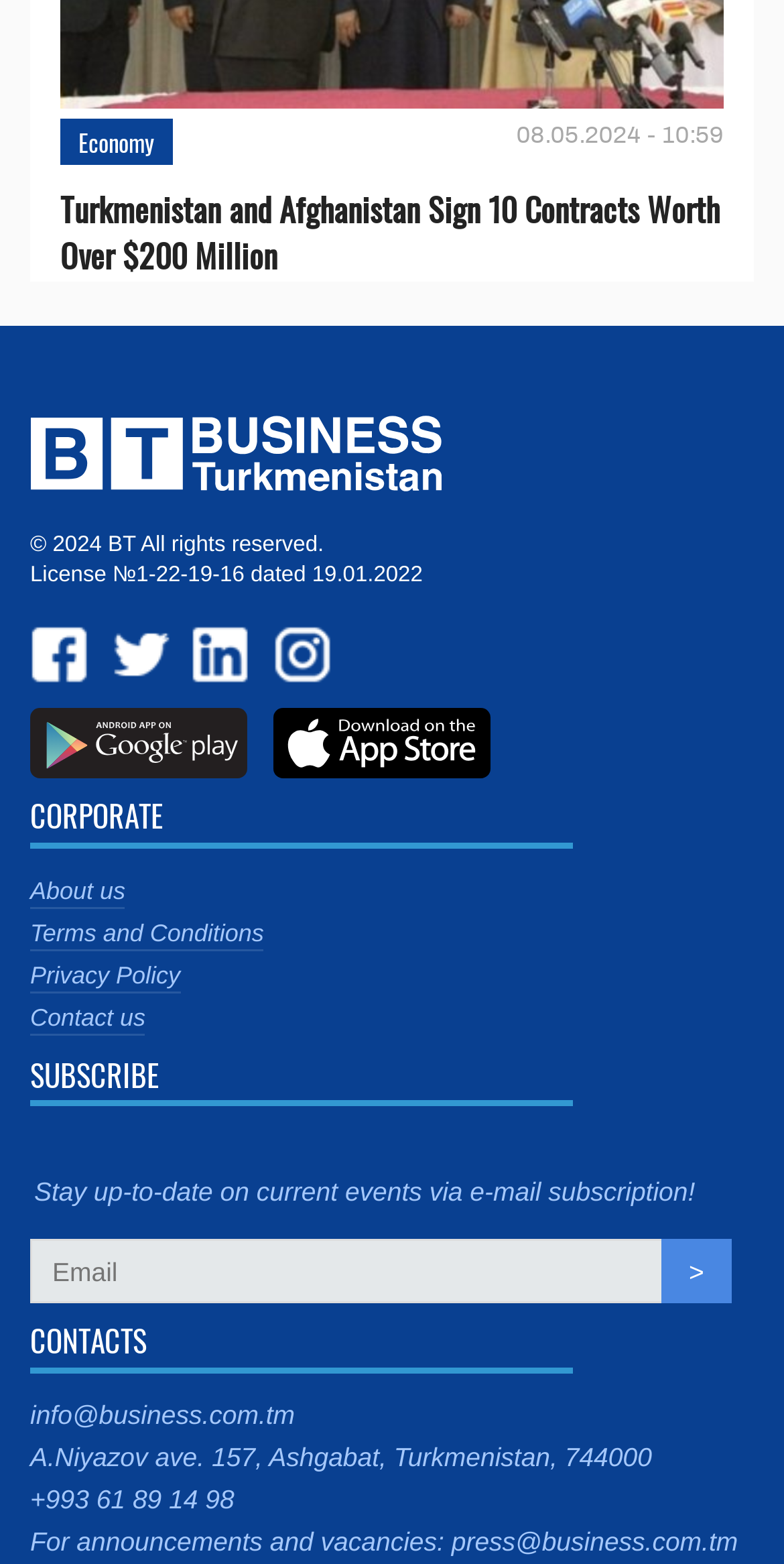Provide a single word or phrase to answer the given question: 
How many links are available in the CORPORATE section?

4